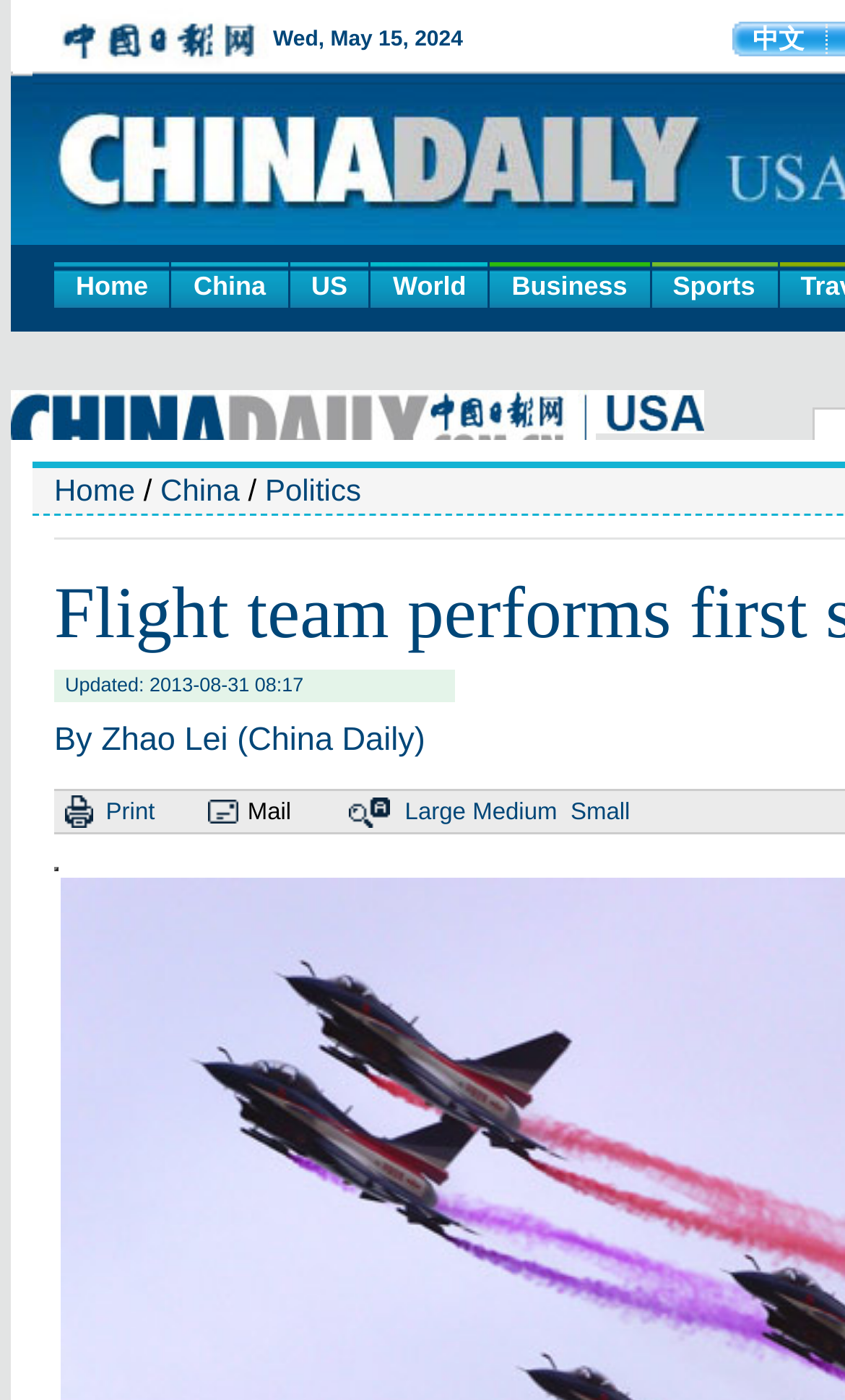What is the date of the update?
Give a one-word or short-phrase answer derived from the screenshot.

2013-08-31